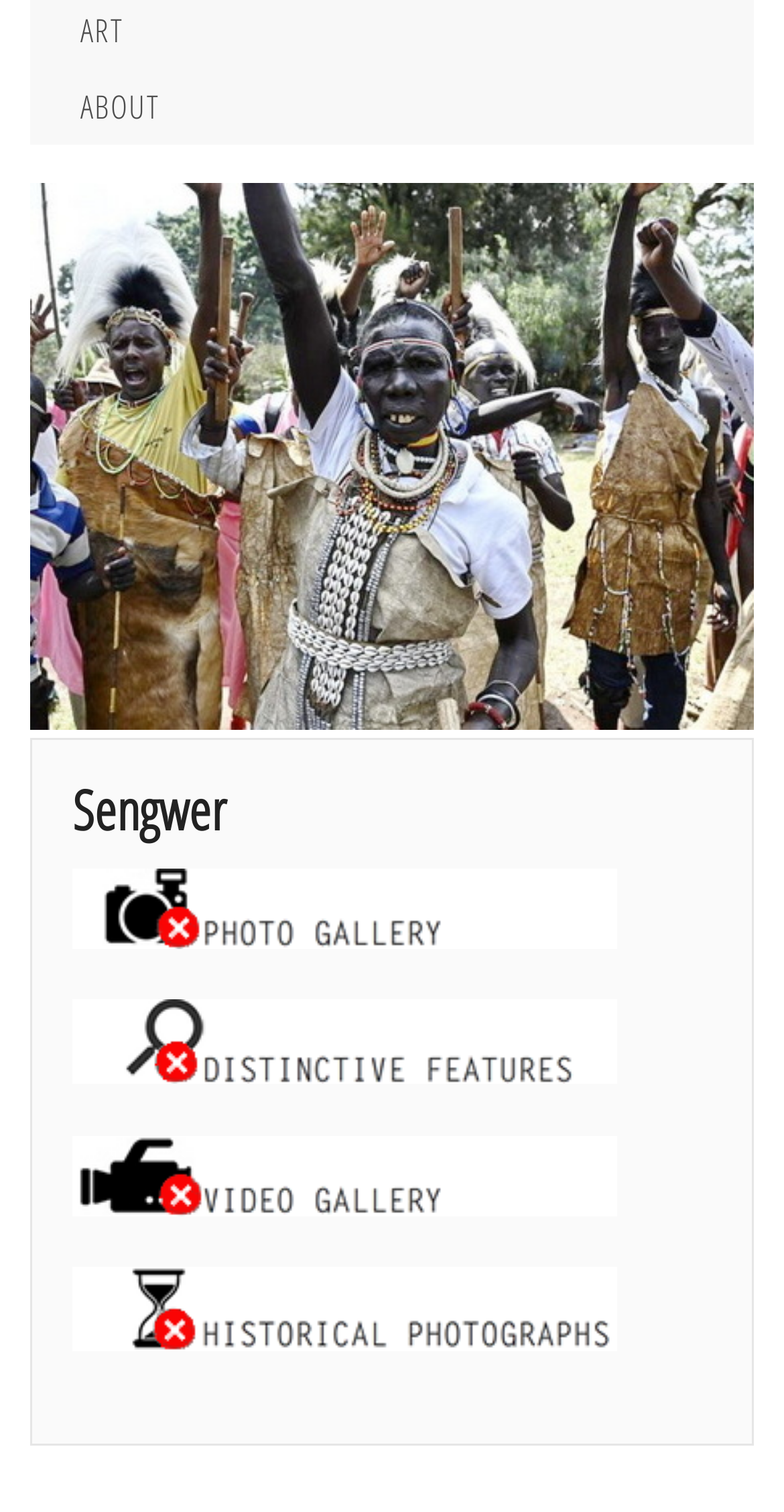Given the webpage screenshot, identify the bounding box of the UI element that matches this description: "About".

[0.038, 0.044, 0.962, 0.094]